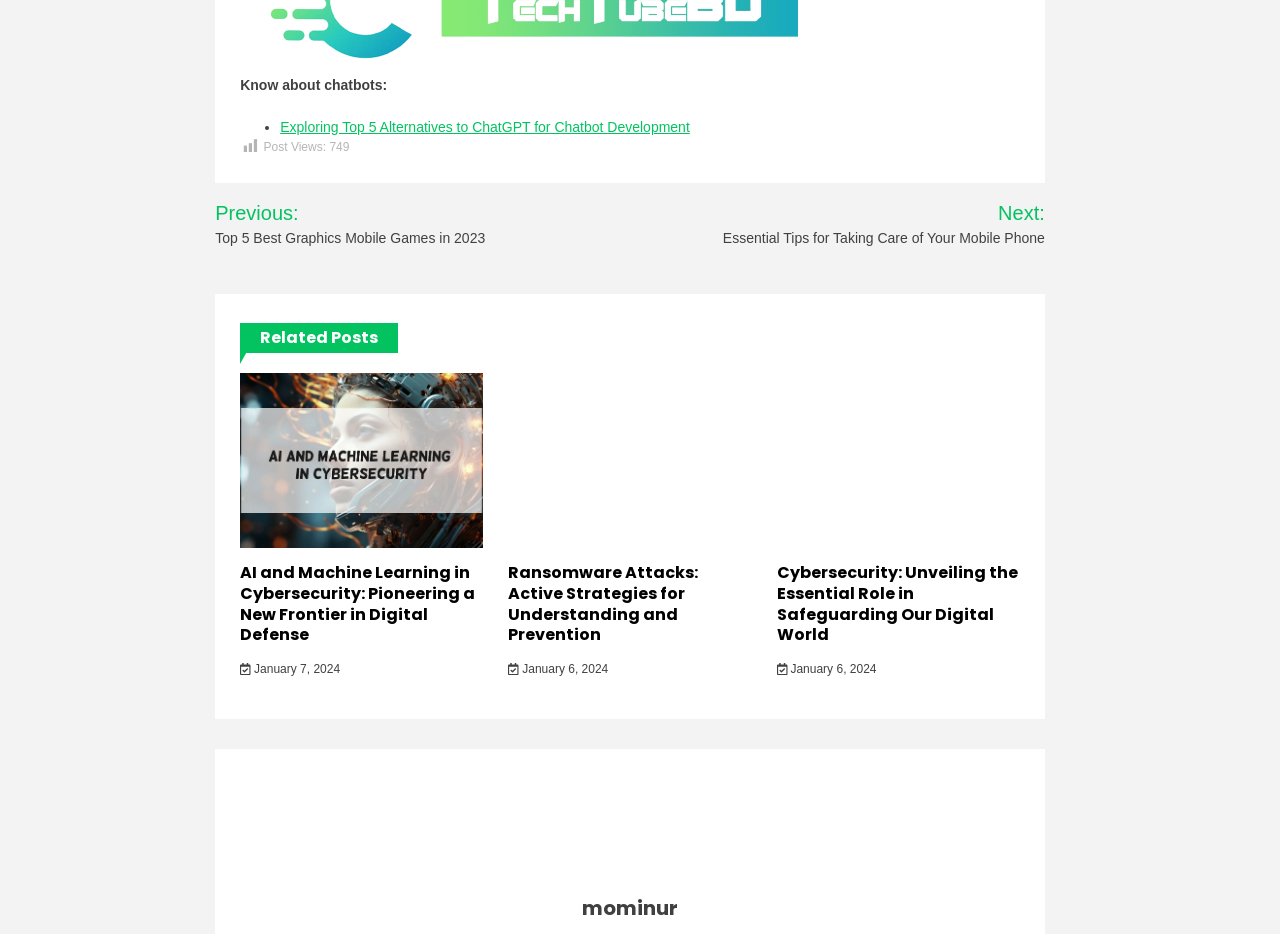Please answer the following question using a single word or phrase: 
What is the author of the webpage?

mominur